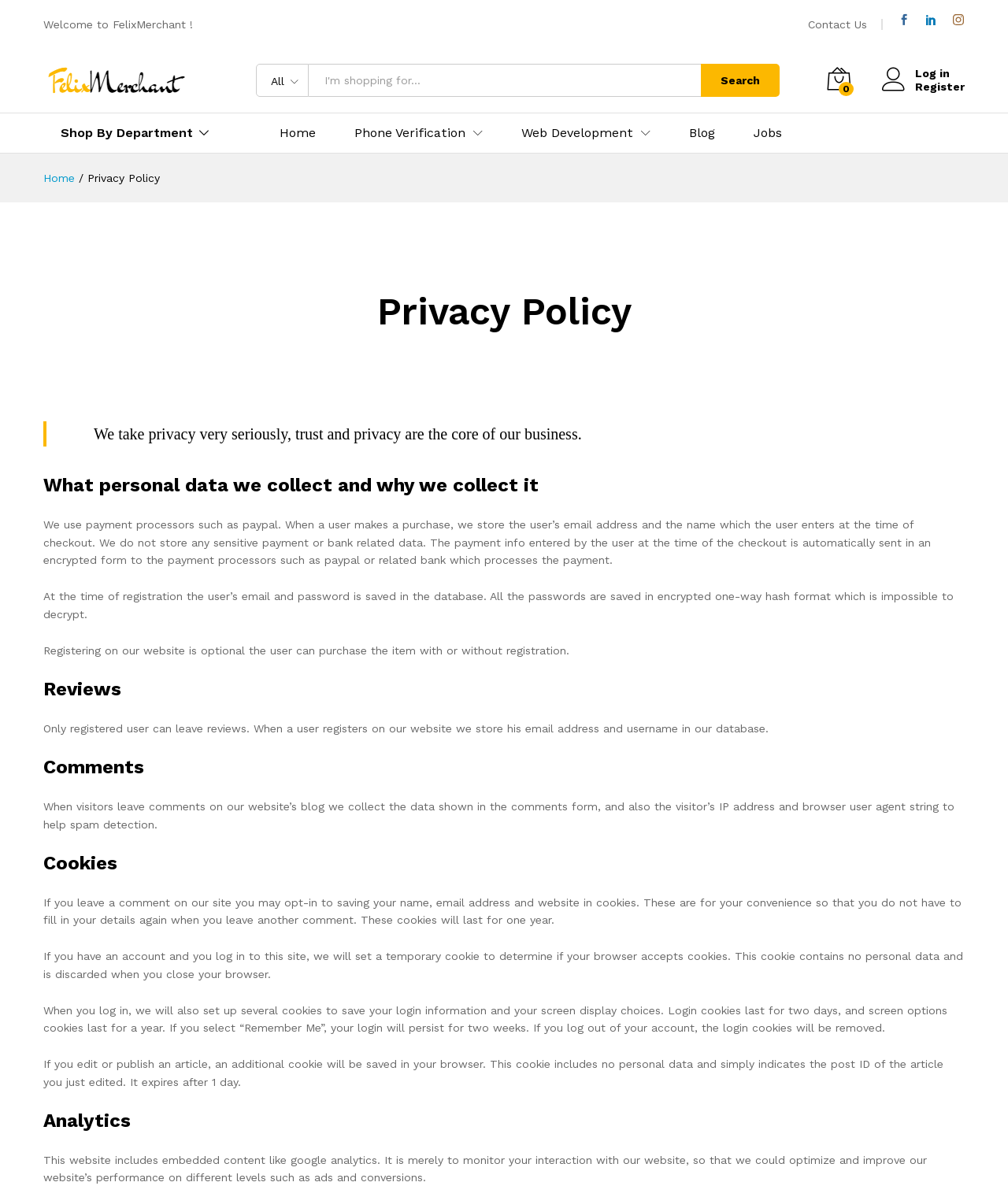Given the webpage screenshot and the description, determine the bounding box coordinates (top-left x, top-left y, bottom-right x, bottom-right y) that define the location of the UI element matching this description: title="Instagram"

[0.937, 0.011, 0.965, 0.022]